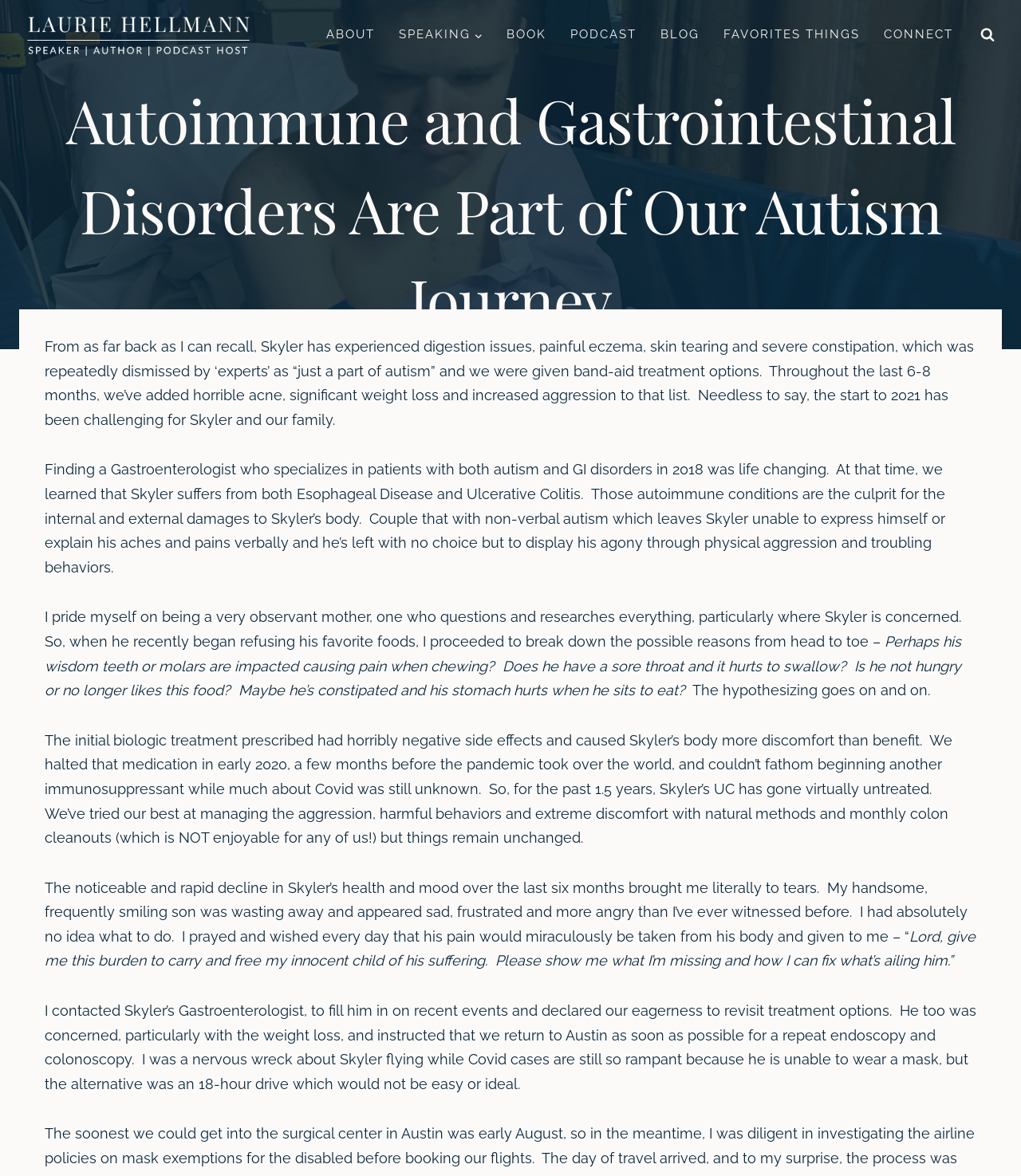Kindly determine the bounding box coordinates of the area that needs to be clicked to fulfill this instruction: "Go to the 'SPEAKING' page".

[0.379, 0.011, 0.484, 0.049]